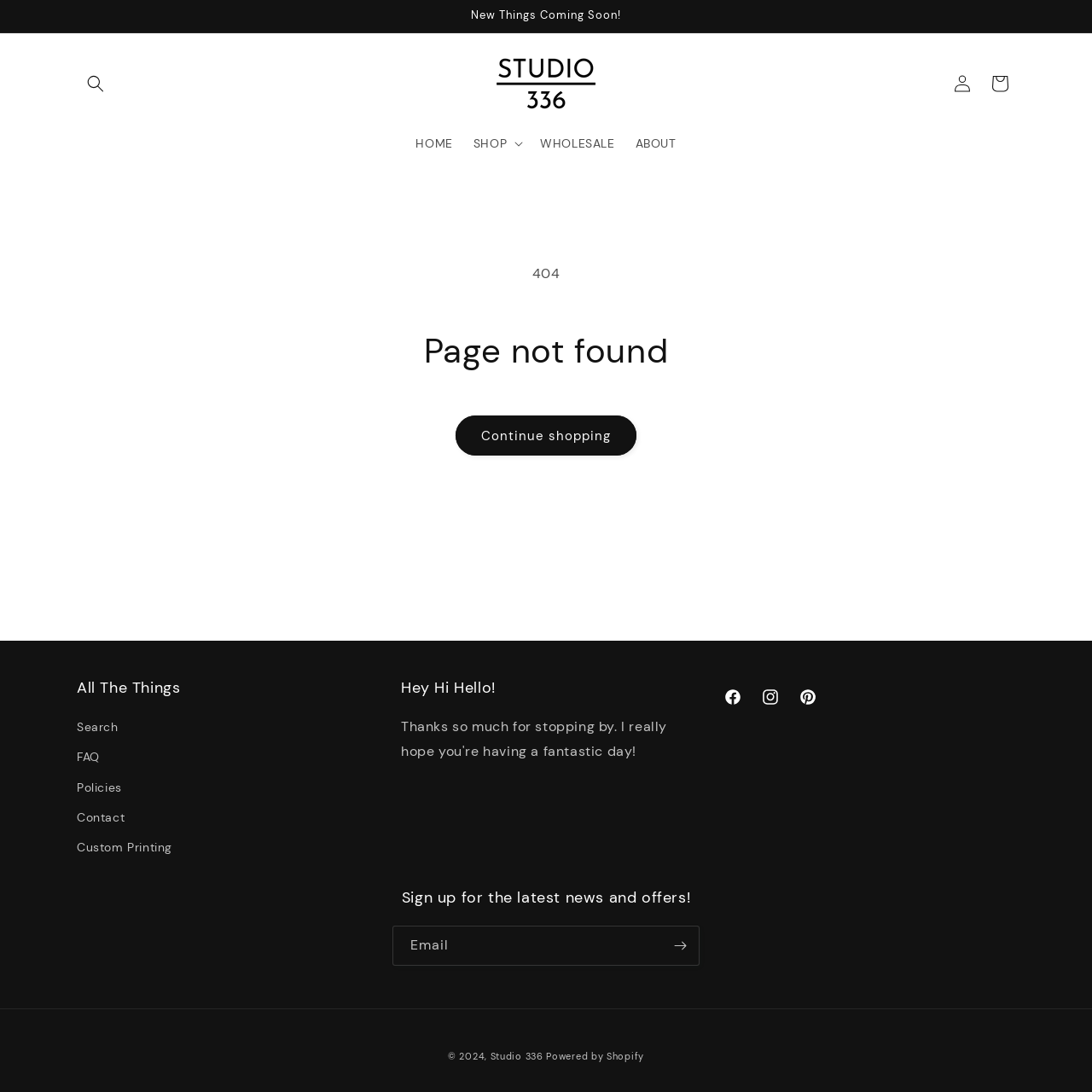From the element description Powered by Shopify, predict the bounding box coordinates of the UI element. The coordinates must be specified in the format (top-left x, top-left y, bottom-right x, bottom-right y) and should be within the 0 to 1 range.

[0.5, 0.961, 0.59, 0.972]